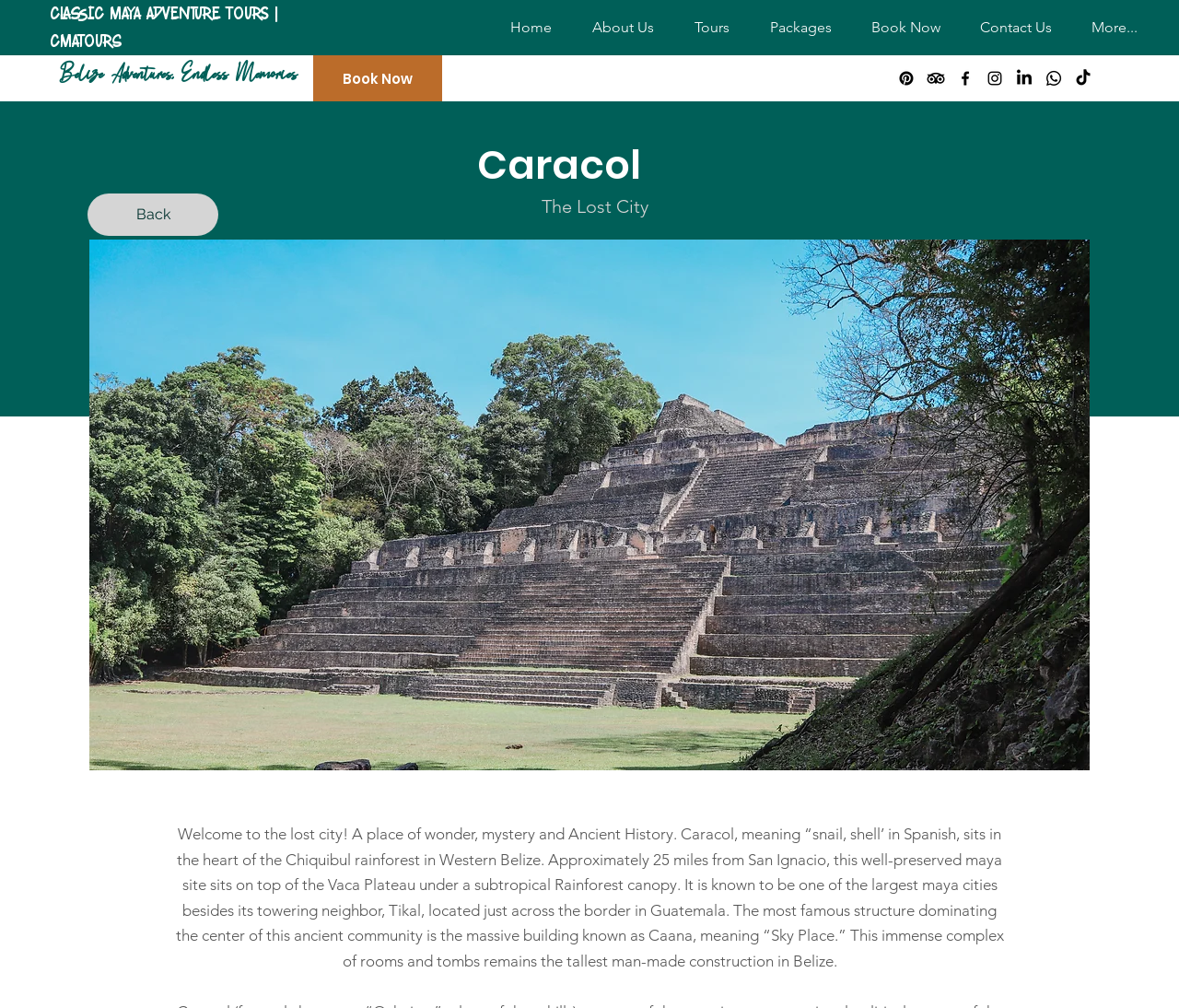Given the following UI element description: "Tours", find the bounding box coordinates in the webpage screenshot.

[0.567, 0.014, 0.631, 0.041]